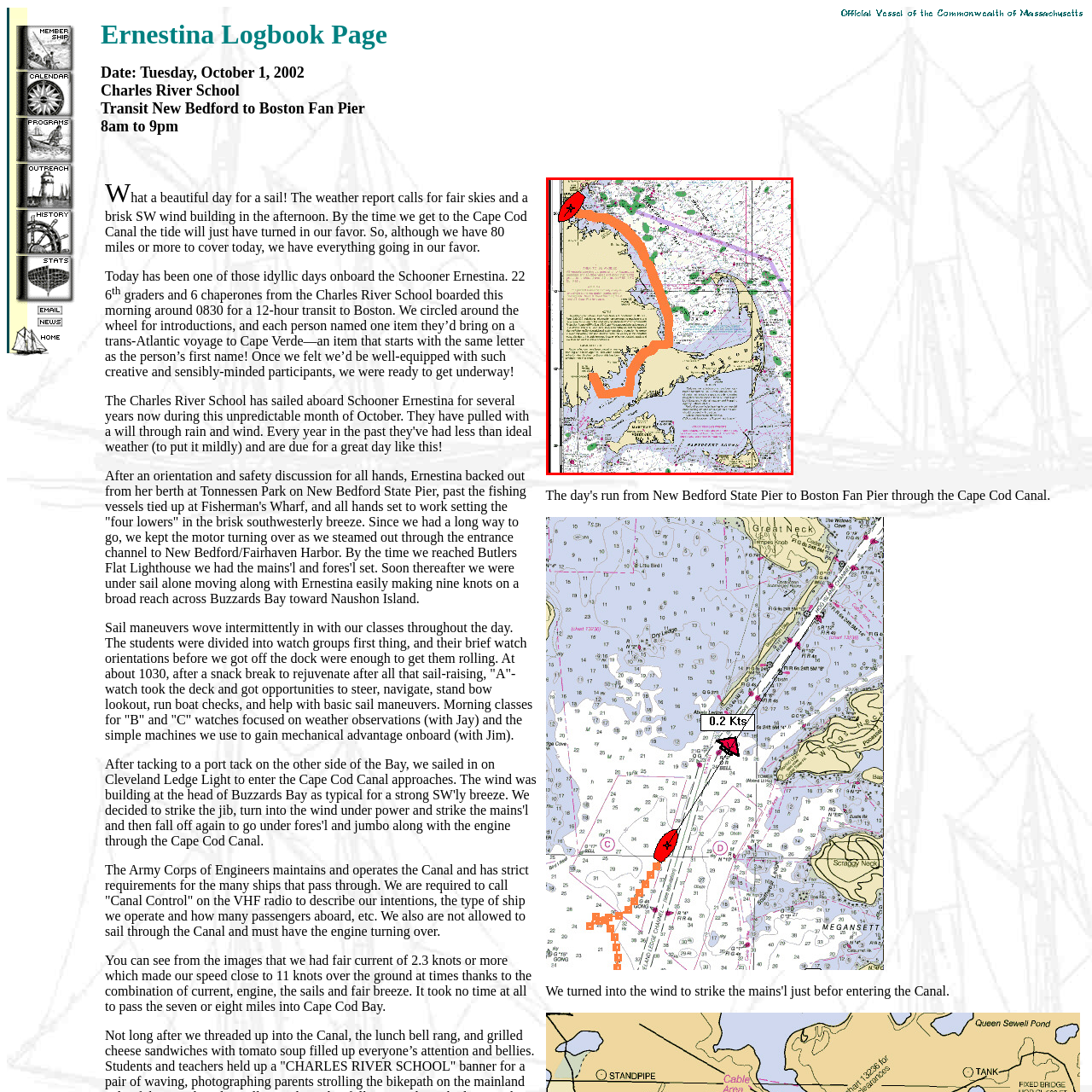Look at the image segment within the red box, What does the red marker indicate? Give a brief response in one word or phrase.

A significant point